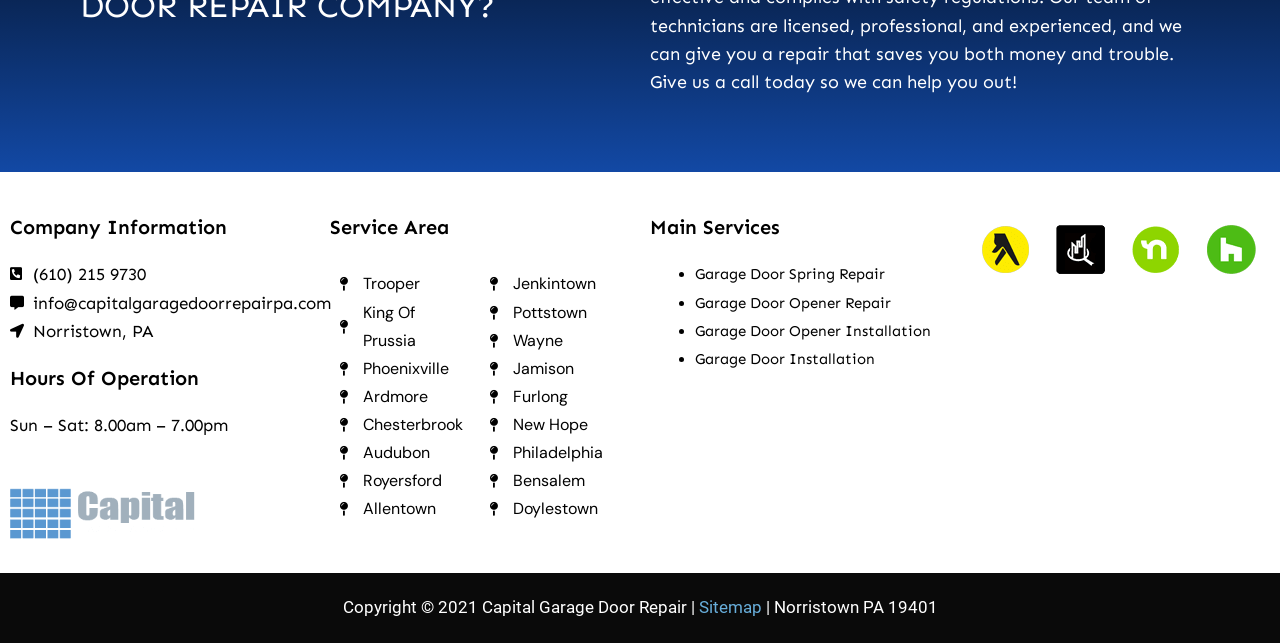Please determine the bounding box coordinates of the area that needs to be clicked to complete this task: 'Check the service area'. The coordinates must be four float numbers between 0 and 1, formatted as [left, top, right, bottom].

[0.258, 0.334, 0.492, 0.374]